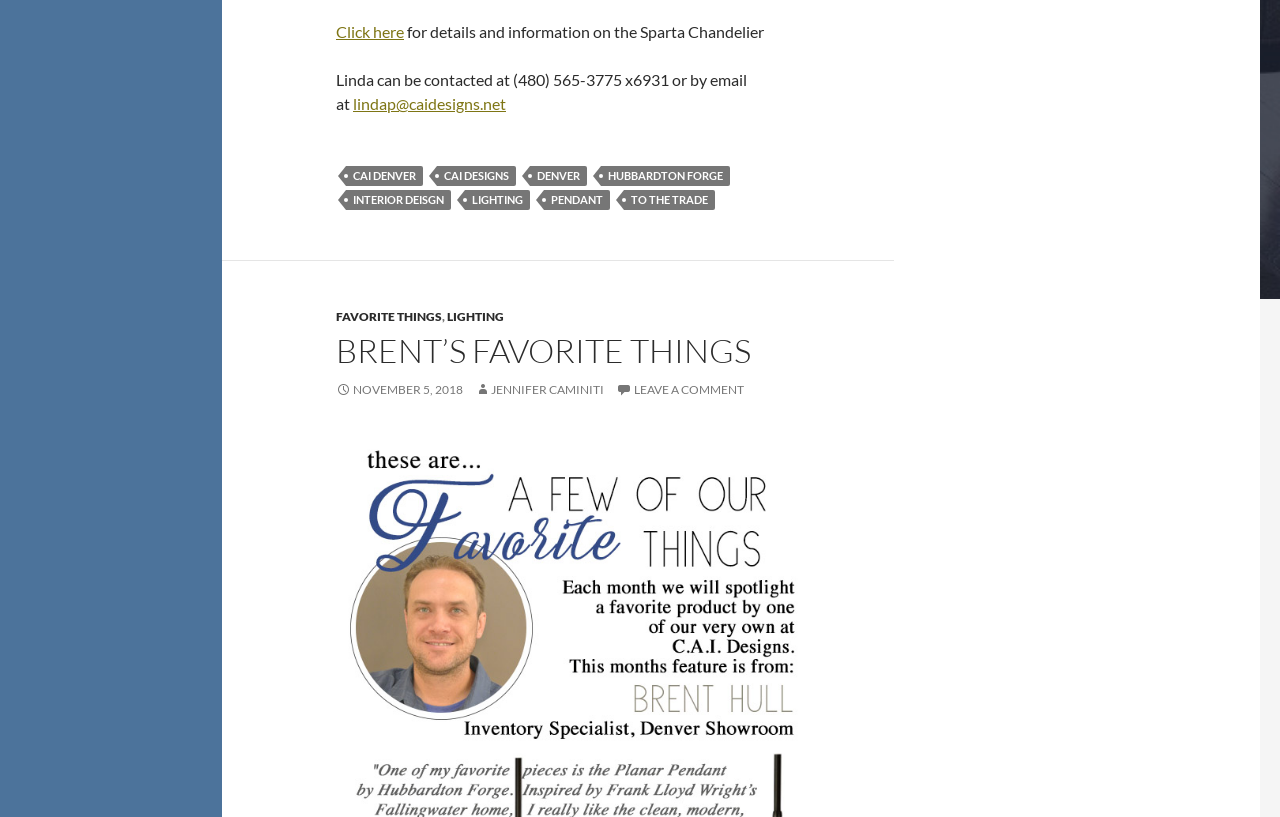What is the date mentioned on the webpage?
From the details in the image, answer the question comprehensively.

The date mentioned on the webpage can be found in the link ' NOVEMBER 5, 2018' which is located in the middle of the webpage, below the heading 'BRENT’S FAVORITE THINGS'.